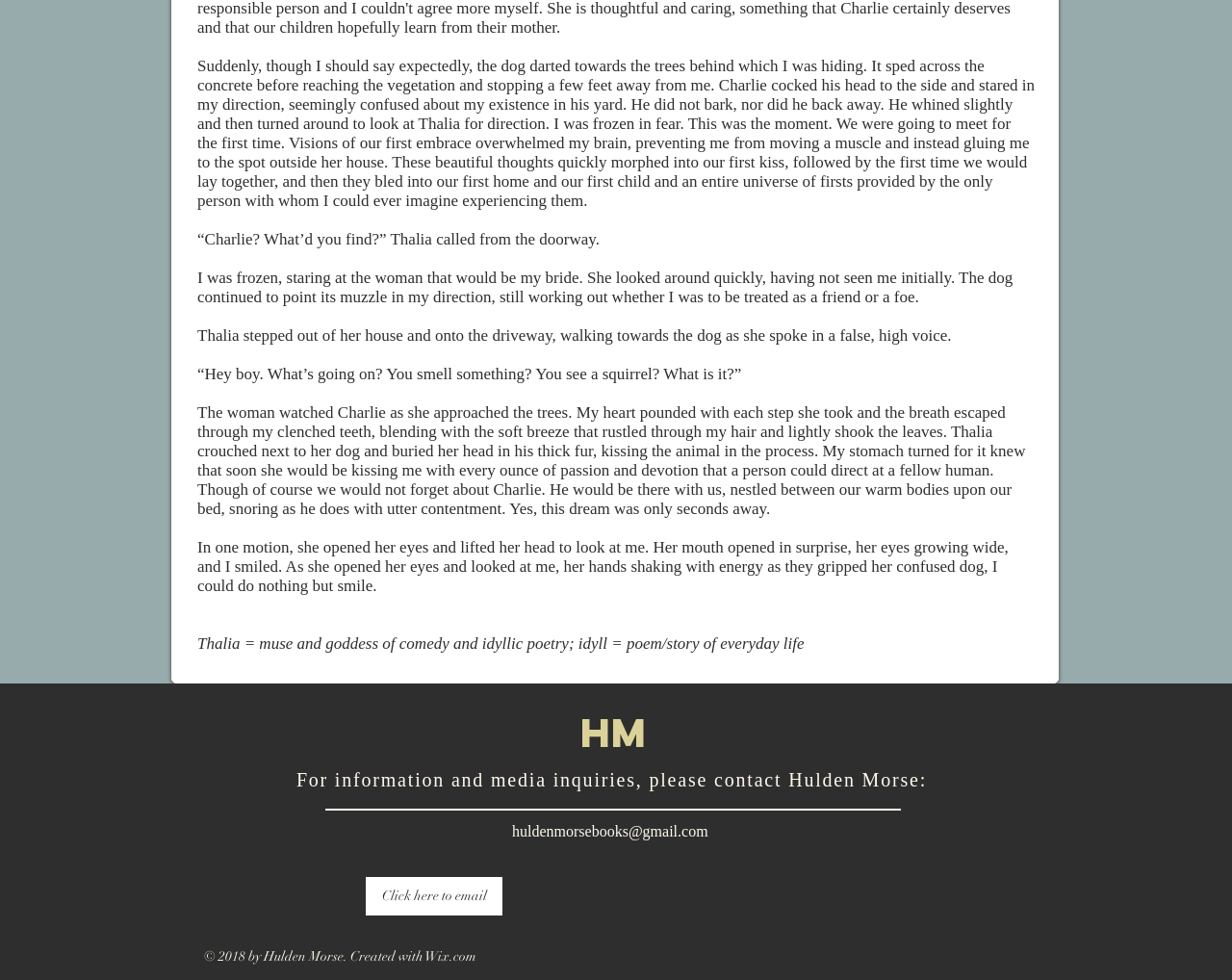Use a single word or phrase to answer the question: 
What is Thalia's role in mythology?

Muse and goddess of comedy and idyllic poetry